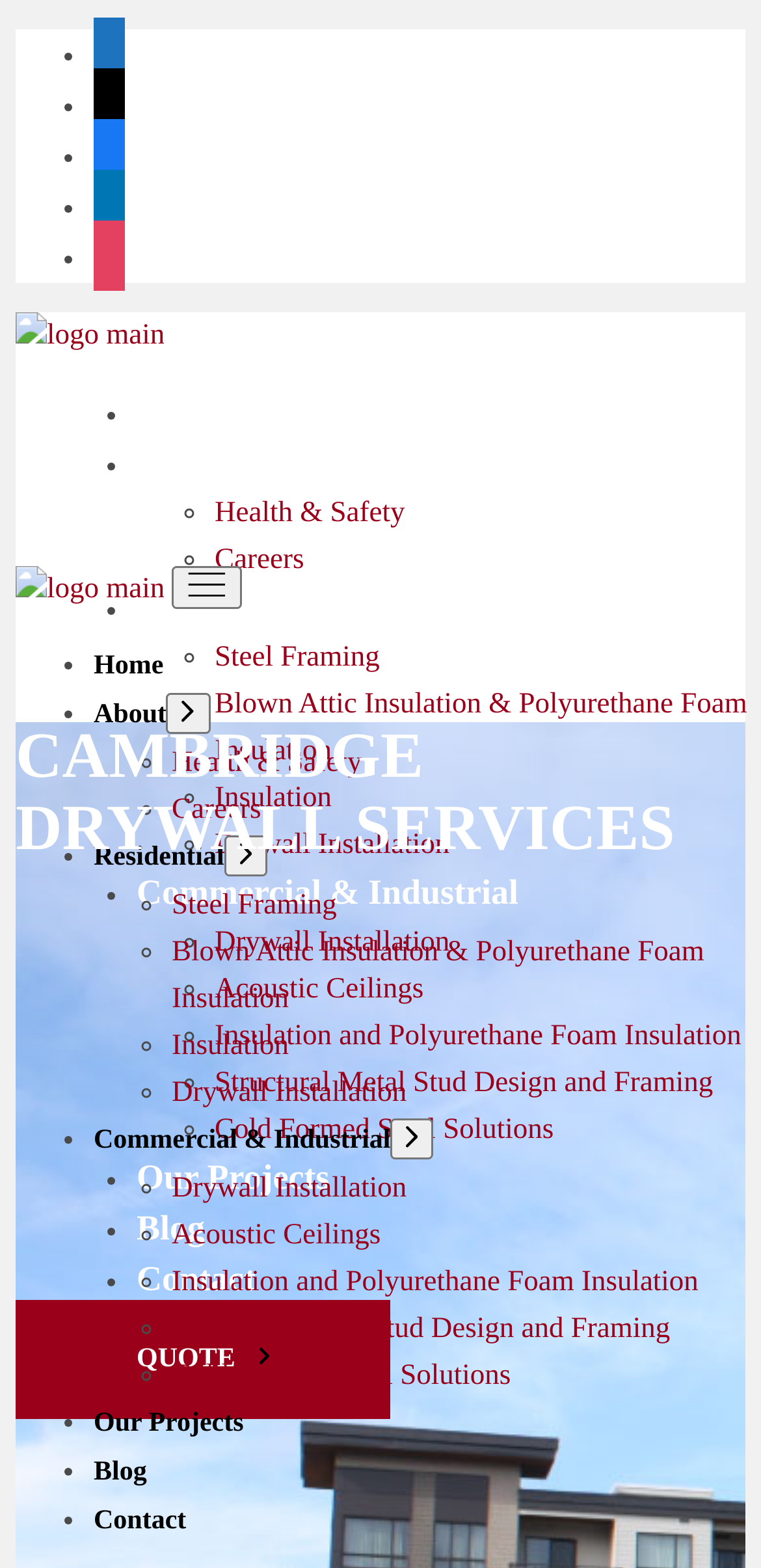Identify the bounding box coordinates of the region that needs to be clicked to carry out this instruction: "Click the 'Home' link". Provide these coordinates as four float numbers ranging from 0 to 1, i.e., [left, top, right, bottom].

[0.179, 0.25, 0.297, 0.275]